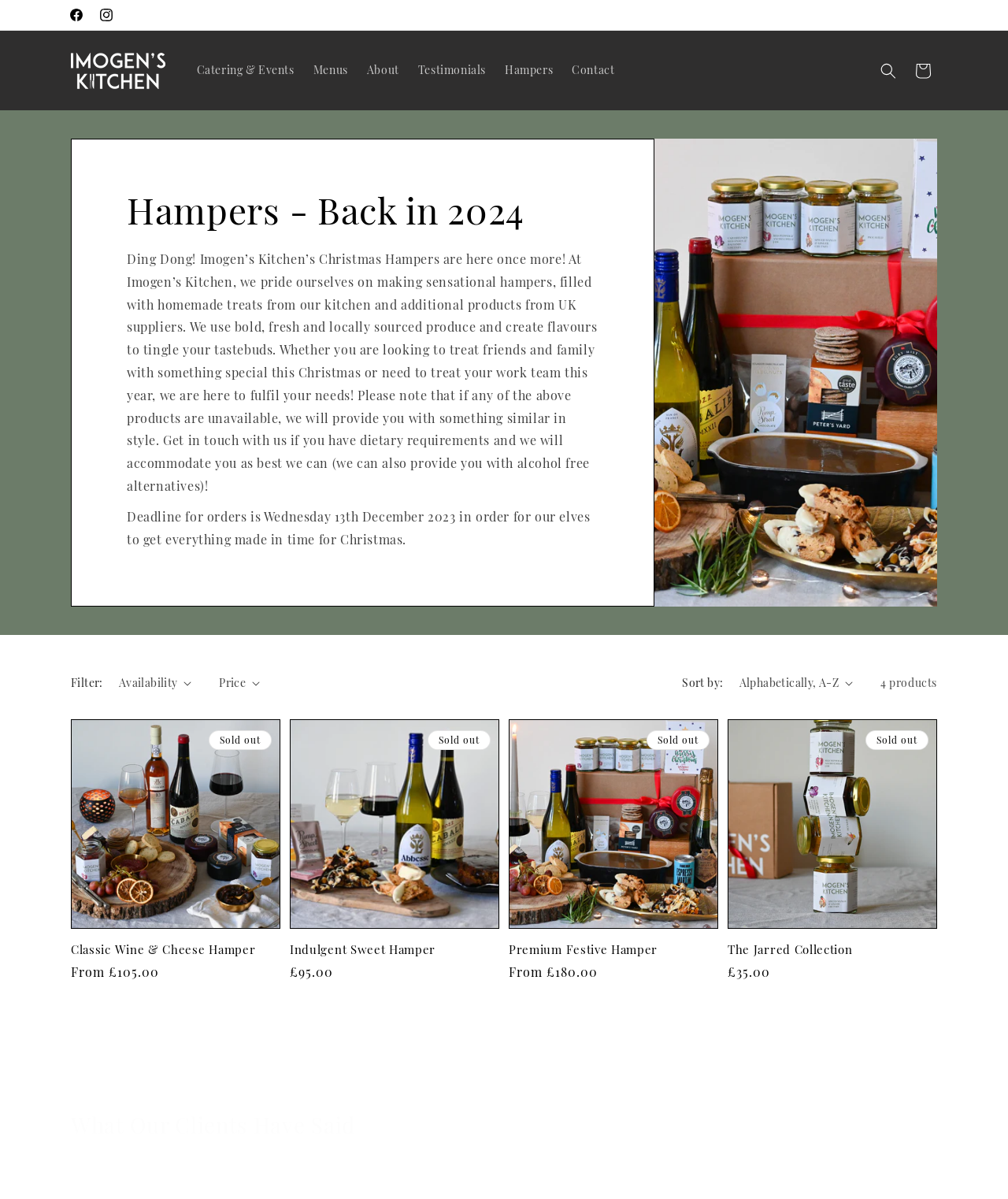Please locate the bounding box coordinates of the element that should be clicked to complete the given instruction: "Search for products".

[0.864, 0.044, 0.898, 0.073]